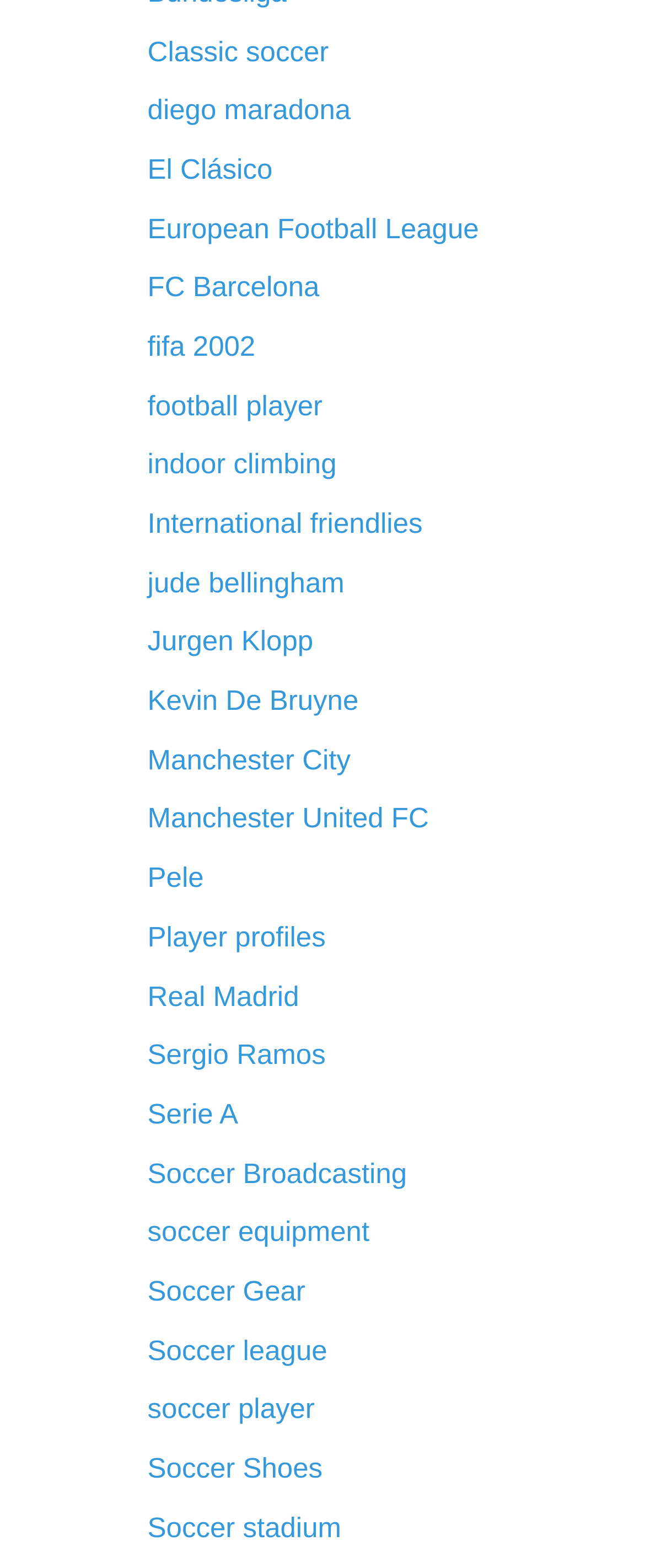Provide the bounding box coordinates of the section that needs to be clicked to accomplish the following instruction: "Check out the soccer equipment."

[0.229, 0.776, 0.573, 0.796]